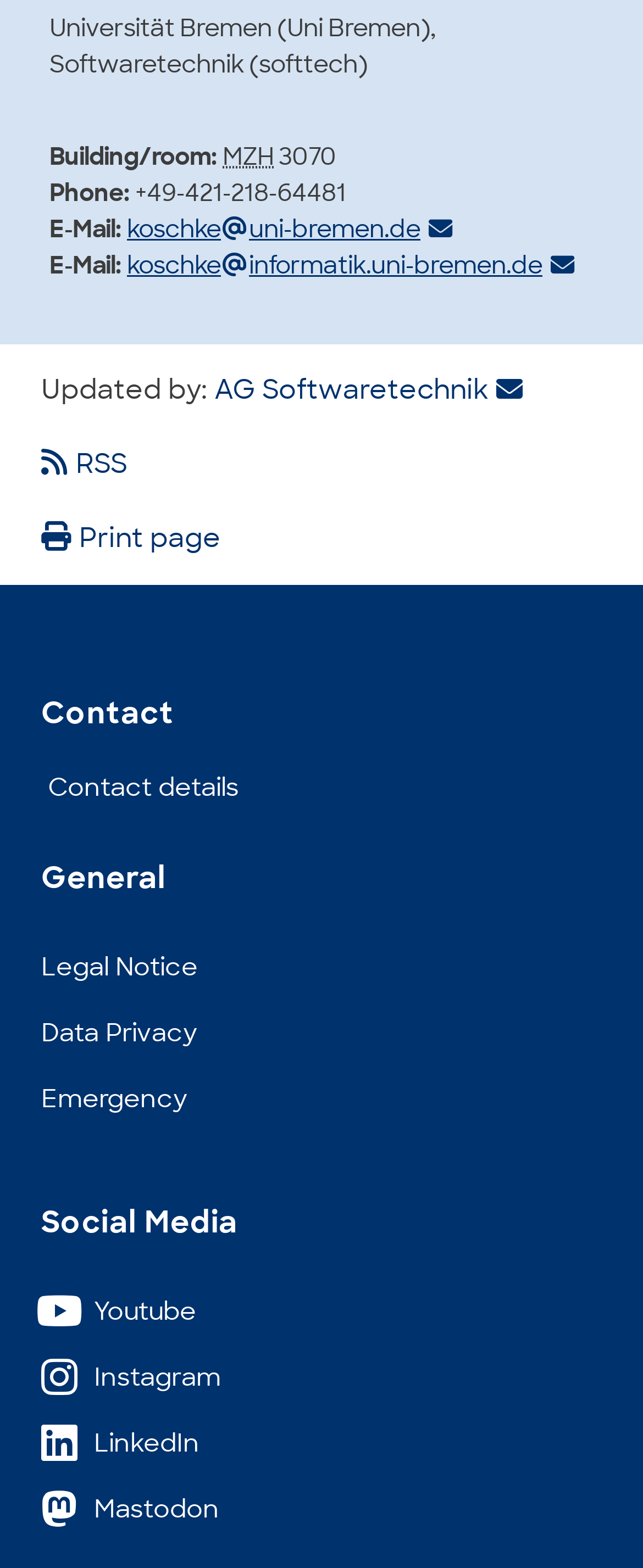Find the bounding box coordinates for the area you need to click to carry out the instruction: "Print the current page". The coordinates should be four float numbers between 0 and 1, indicated as [left, top, right, bottom].

[0.064, 0.104, 0.936, 0.151]